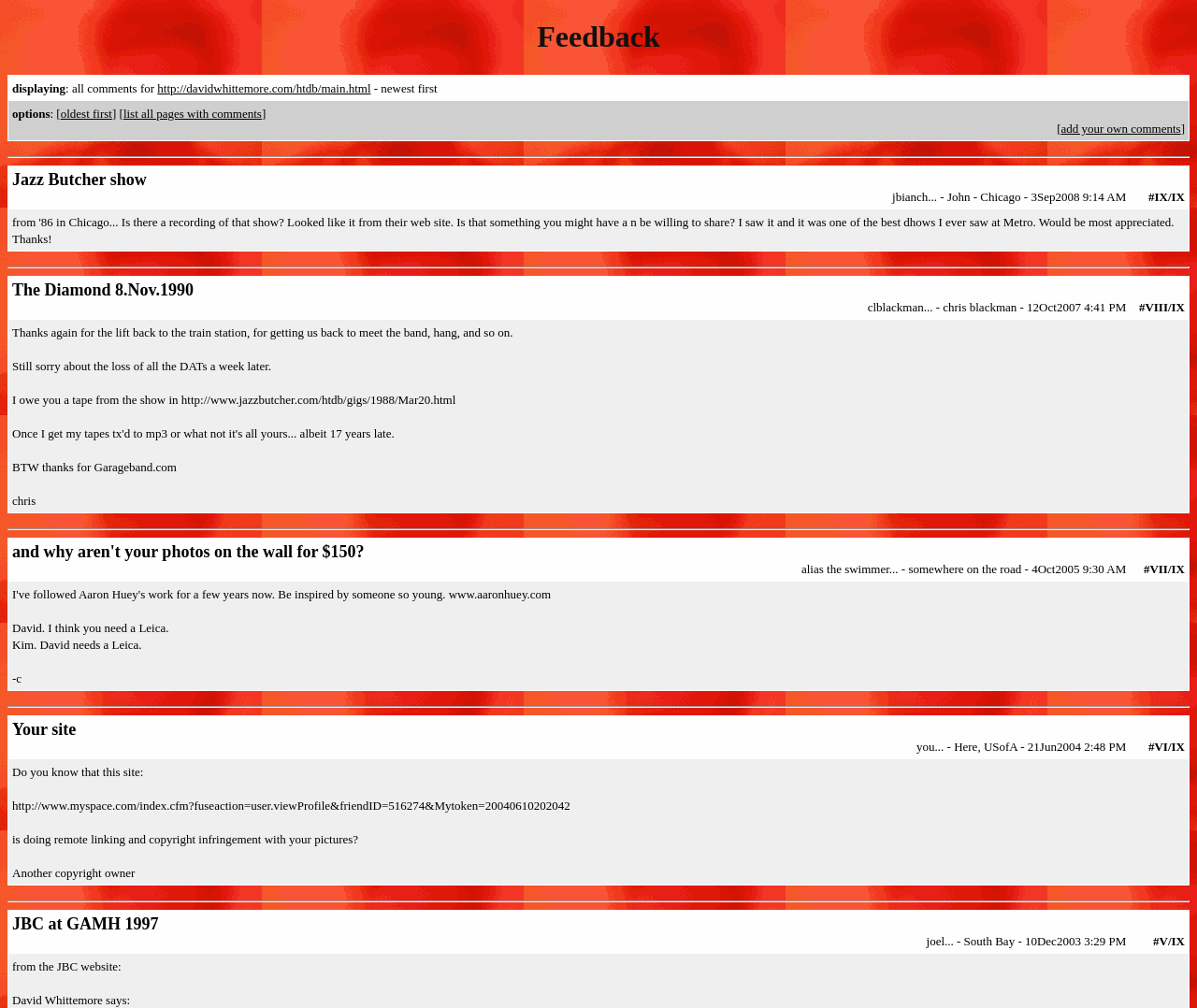What is the title of the webpage?
Using the image as a reference, give a one-word or short phrase answer.

Feedback